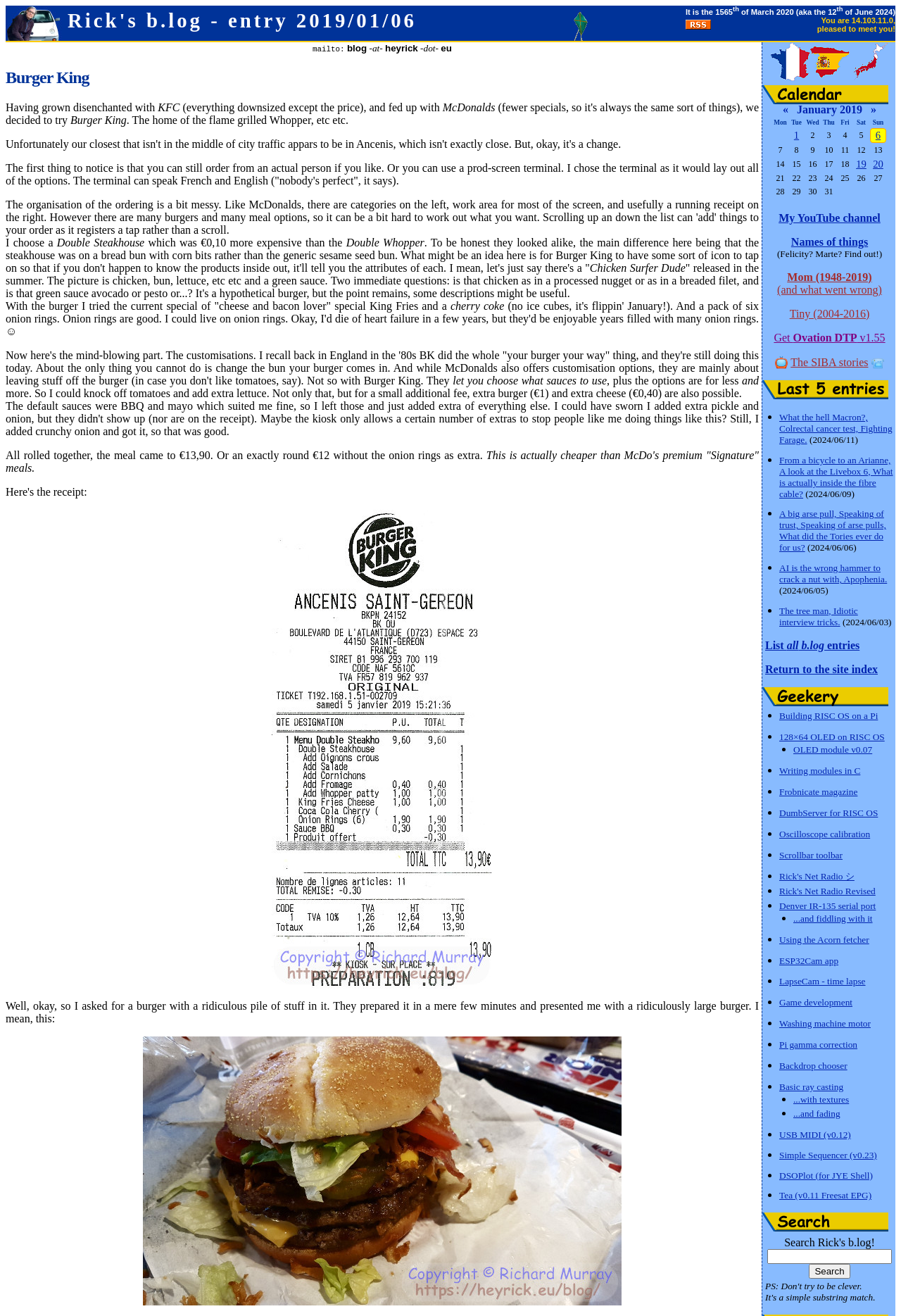Locate the bounding box coordinates of the element you need to click to accomplish the task described by this instruction: "Search for templates".

None